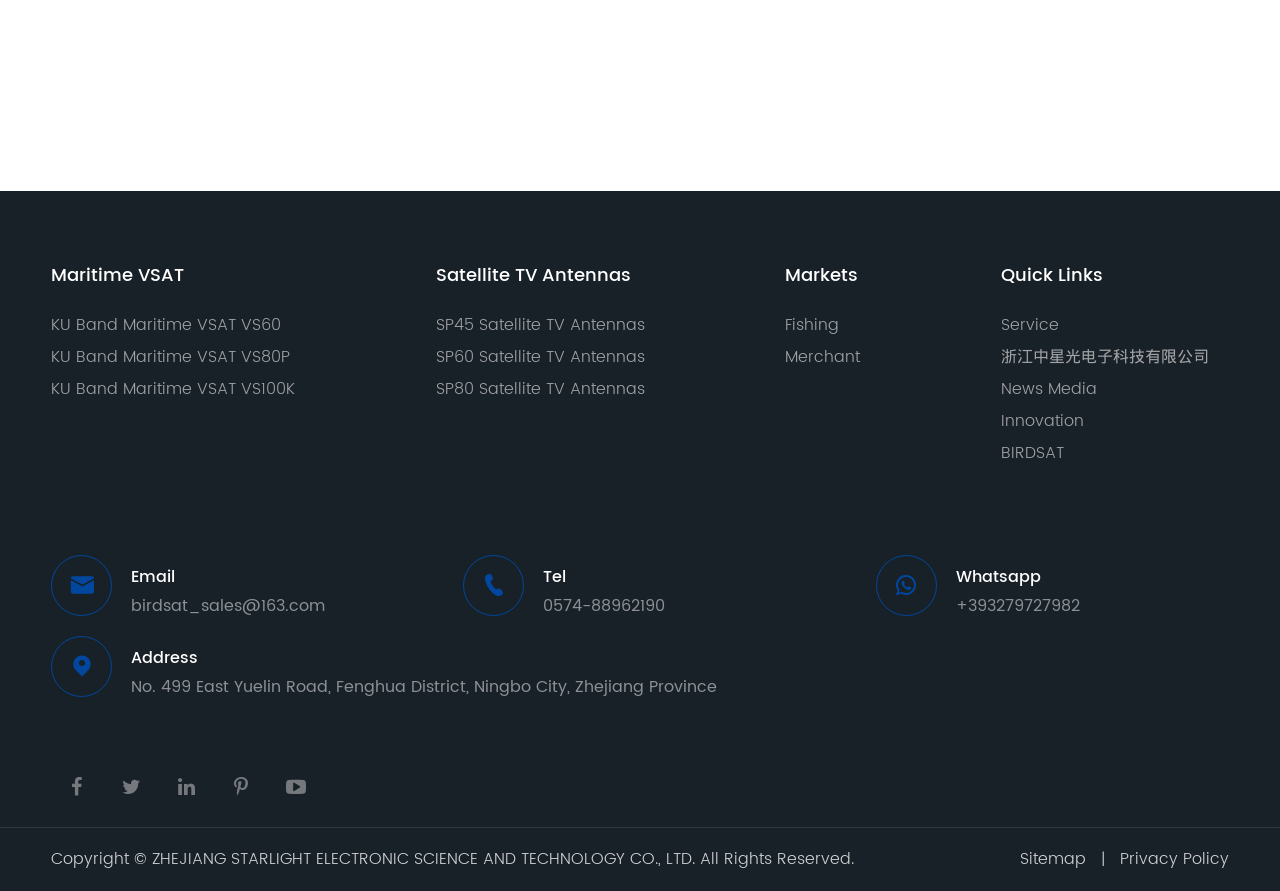Provide the bounding box coordinates of the HTML element this sentence describes: "SP45 Satellite TV Antennas". The bounding box coordinates consist of four float numbers between 0 and 1, i.e., [left, top, right, bottom].

[0.34, 0.349, 0.504, 0.381]